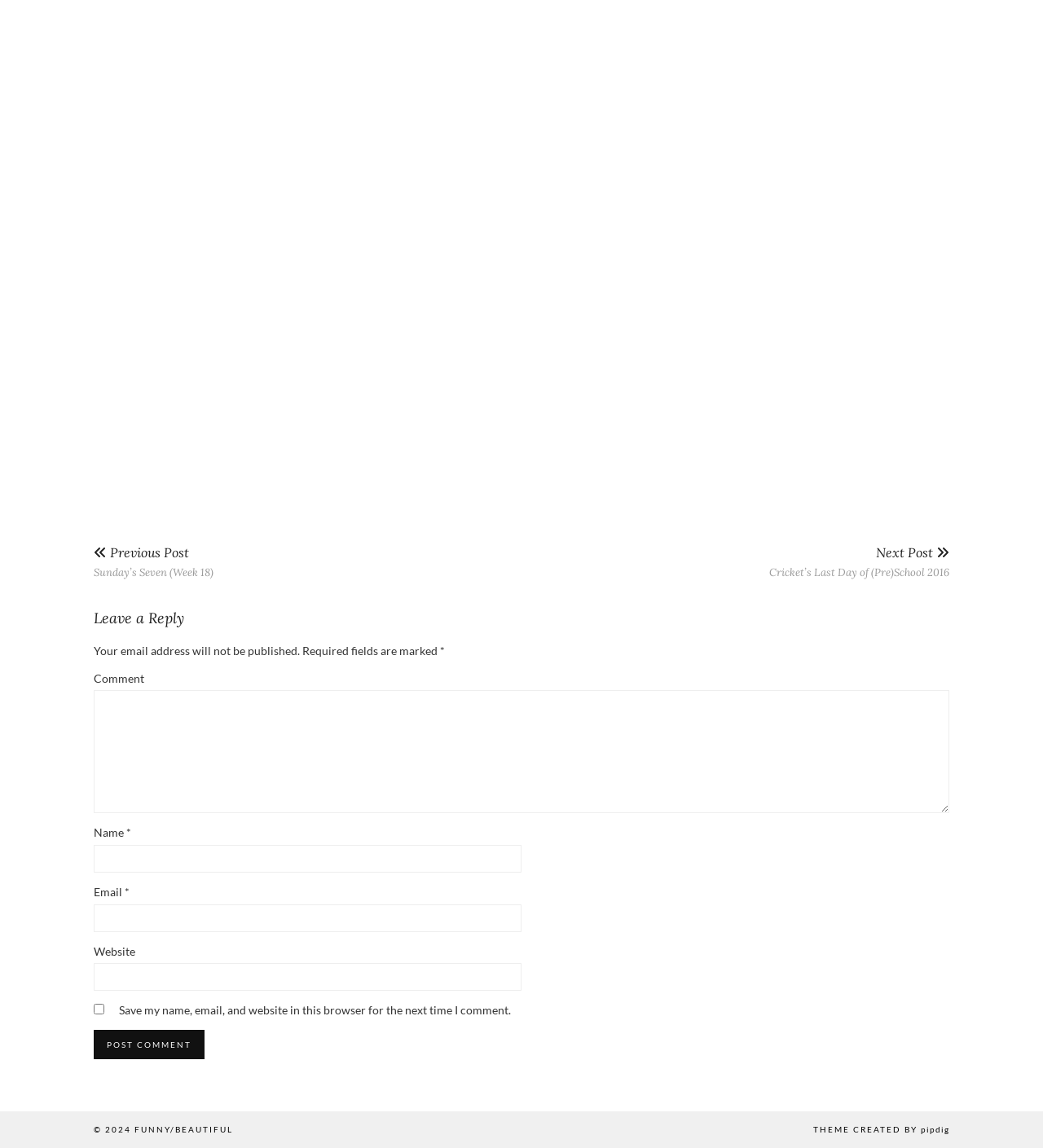Using the given element description, provide the bounding box coordinates (top-left x, top-left y, bottom-right x, bottom-right y) for the corresponding UI element in the screenshot: parent_node: Email * aria-describedby="email-notes" name="email"

[0.09, 0.788, 0.5, 0.812]